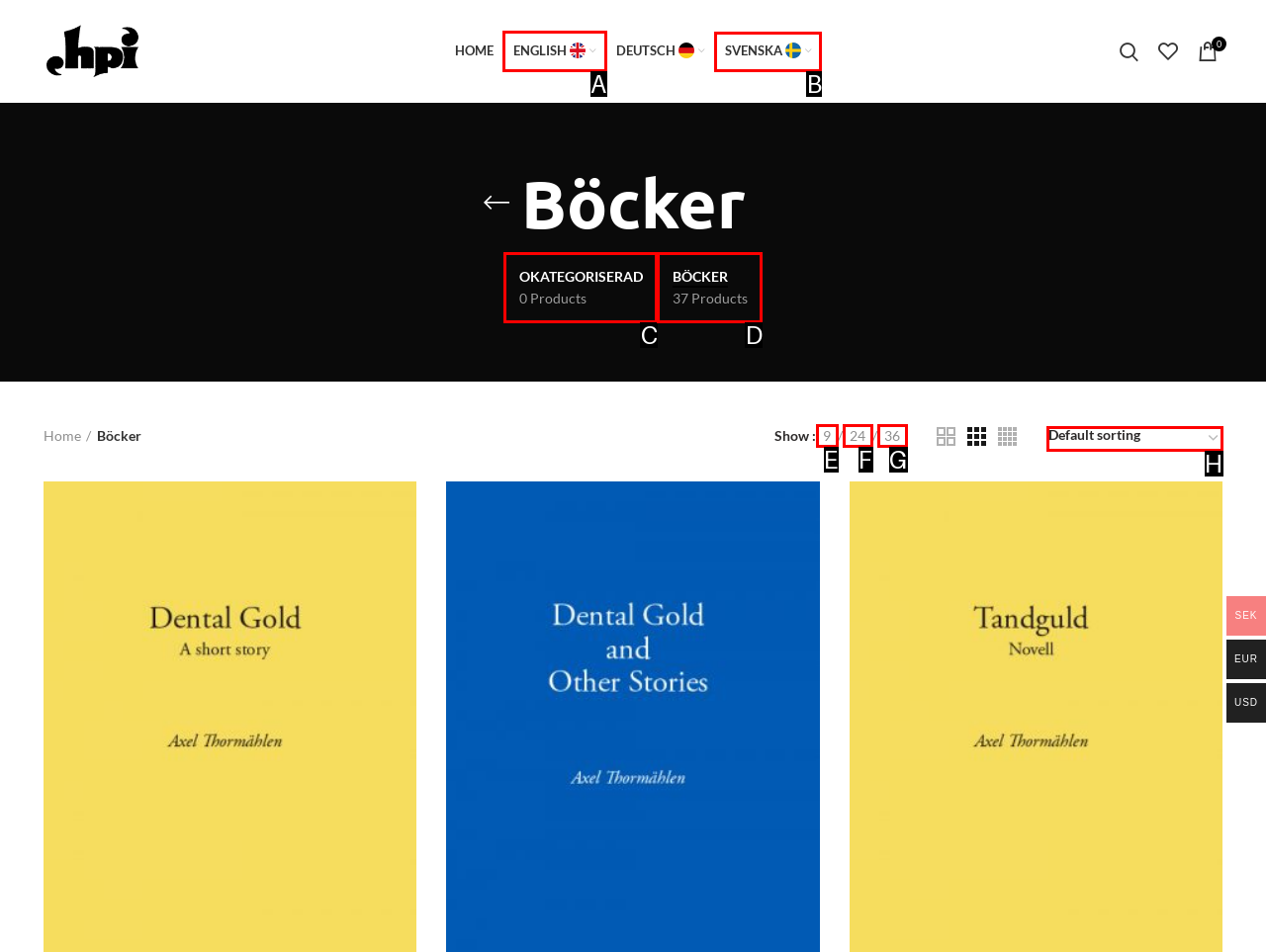Identify the HTML element to click to fulfill this task: Switch to English
Answer with the letter from the given choices.

A